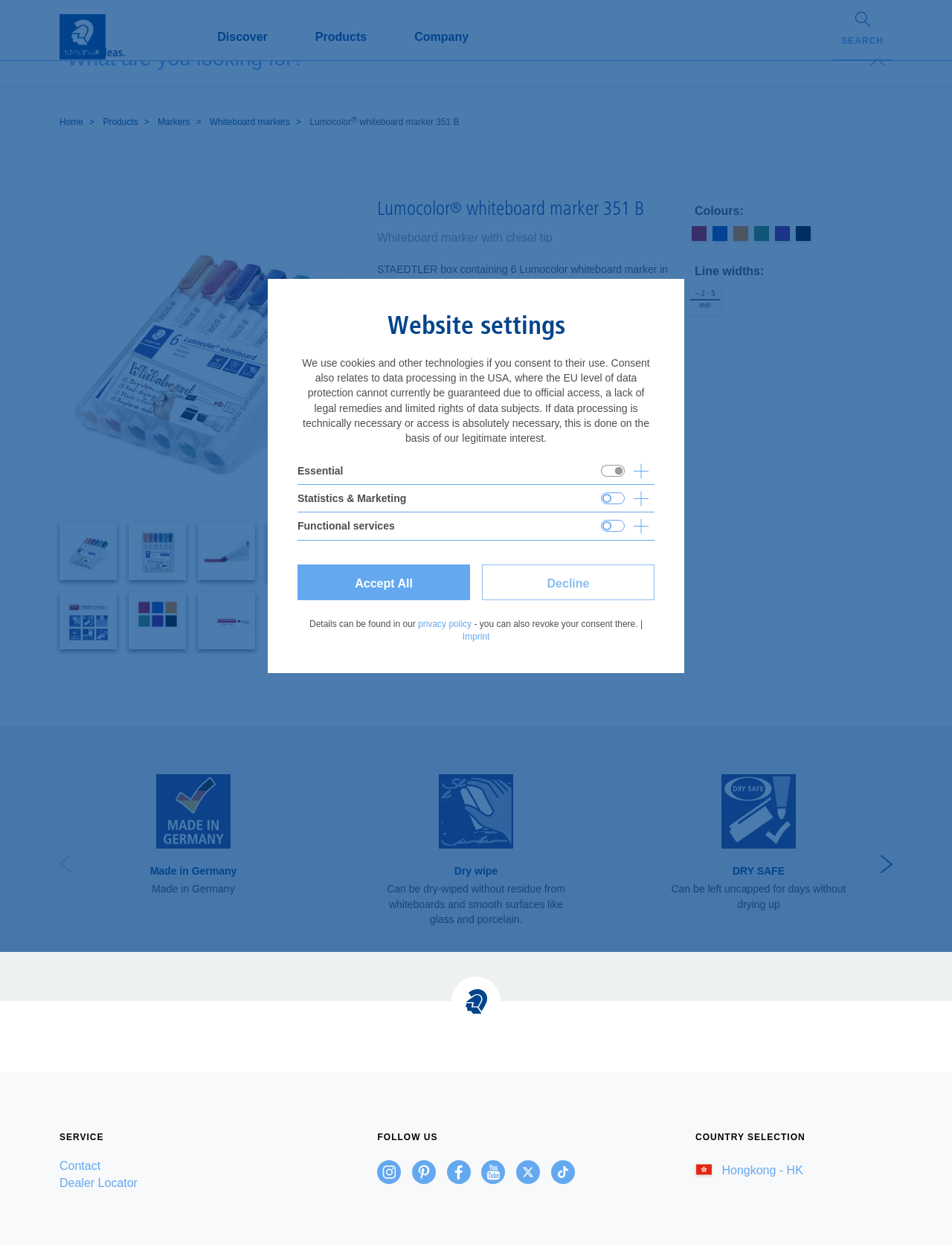Look at the image and write a detailed answer to the question: 
What is the line width of the whiteboard marker?

I found the answer by looking at the list of product information where it says 'Line width approx. 2.0 - 5.0 mm'.